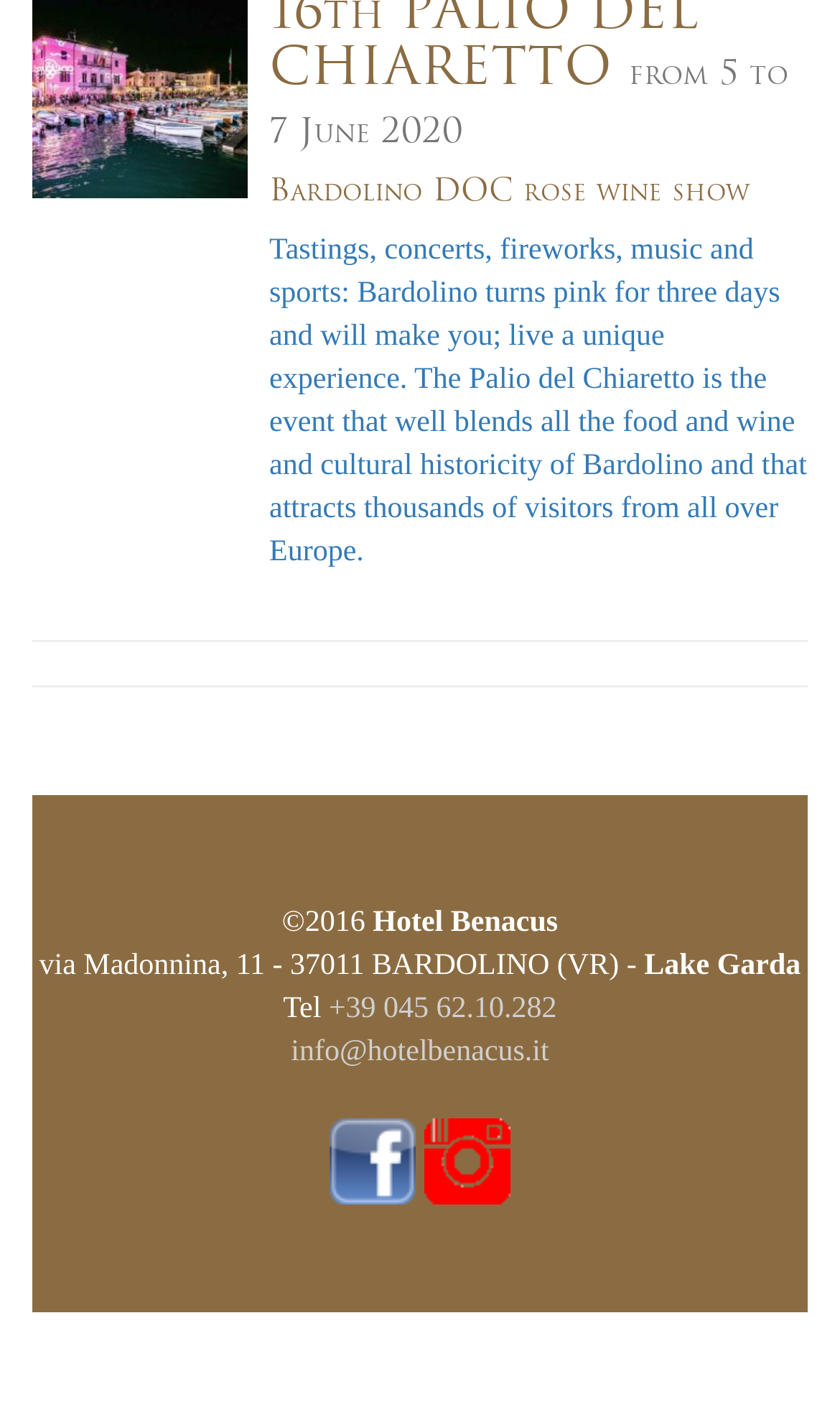Find the bounding box coordinates for the HTML element described in this sentence: "info@hotelbenacus.it". Provide the coordinates as four float numbers between 0 and 1, in the format [left, top, right, bottom].

[0.346, 0.729, 0.654, 0.752]